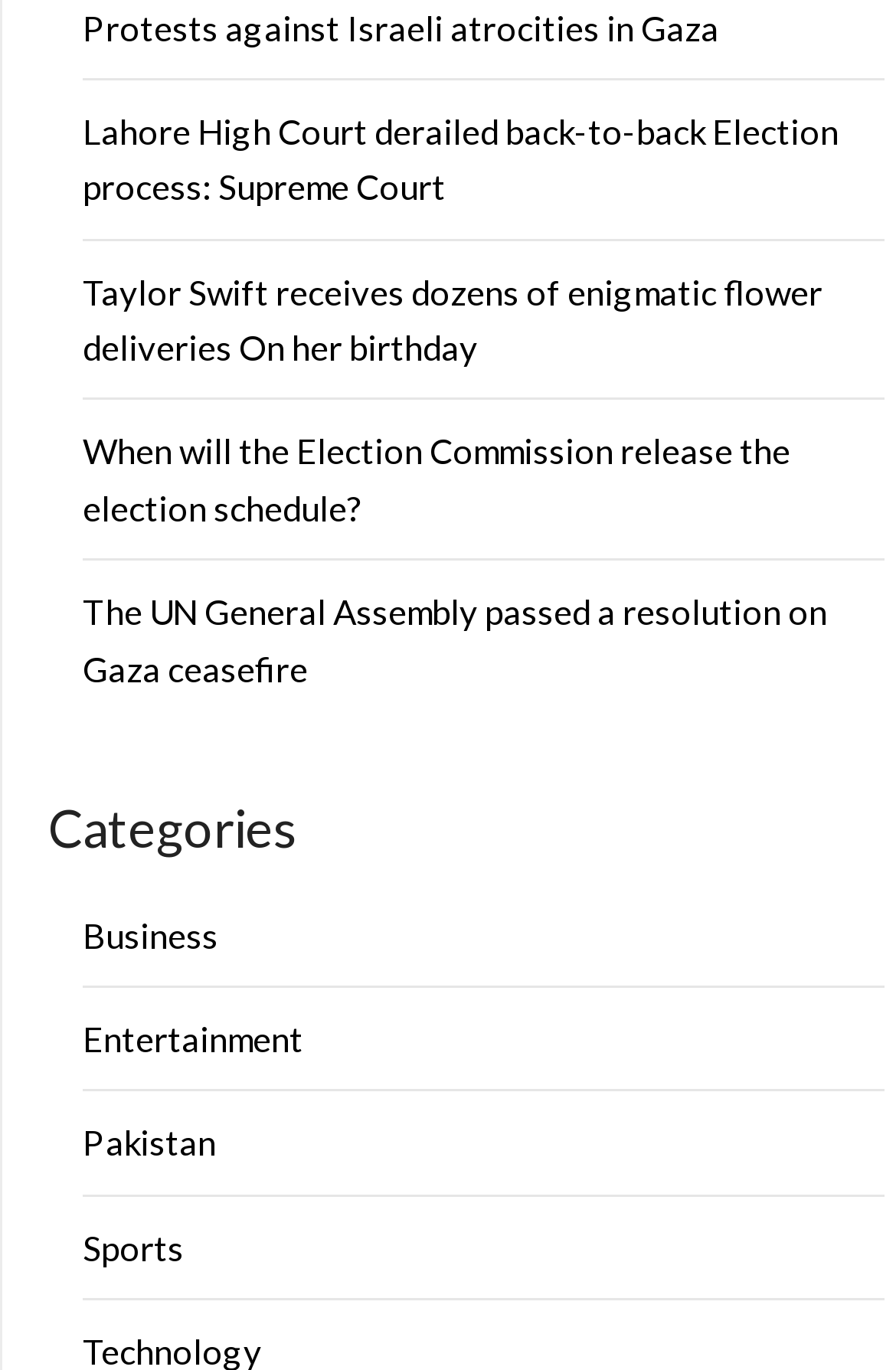Provide a brief response to the question below using one word or phrase:
How many links are related to news articles?

5